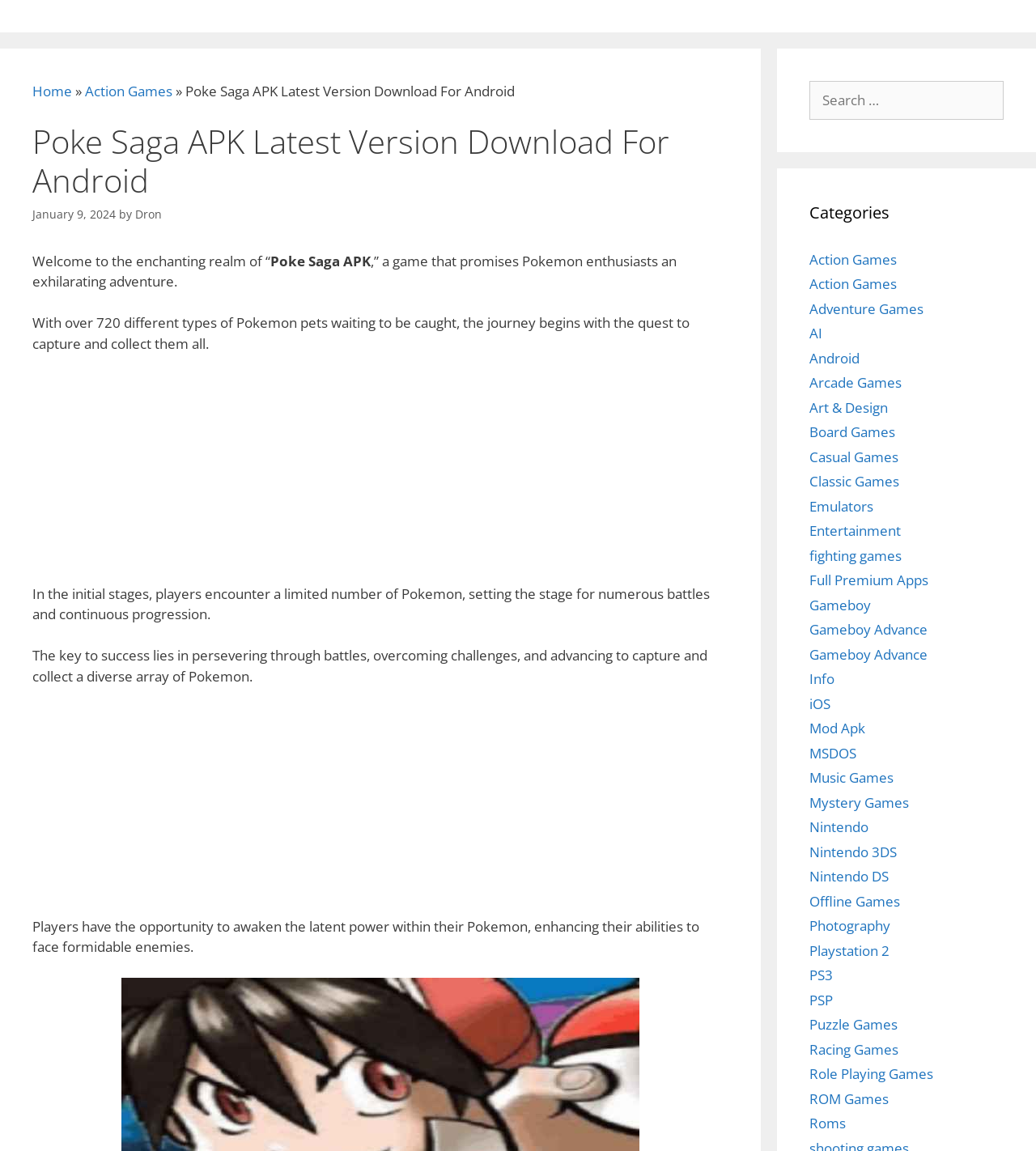How many types of Pokemon pets are waiting to be caught? Examine the screenshot and reply using just one word or a brief phrase.

over 720